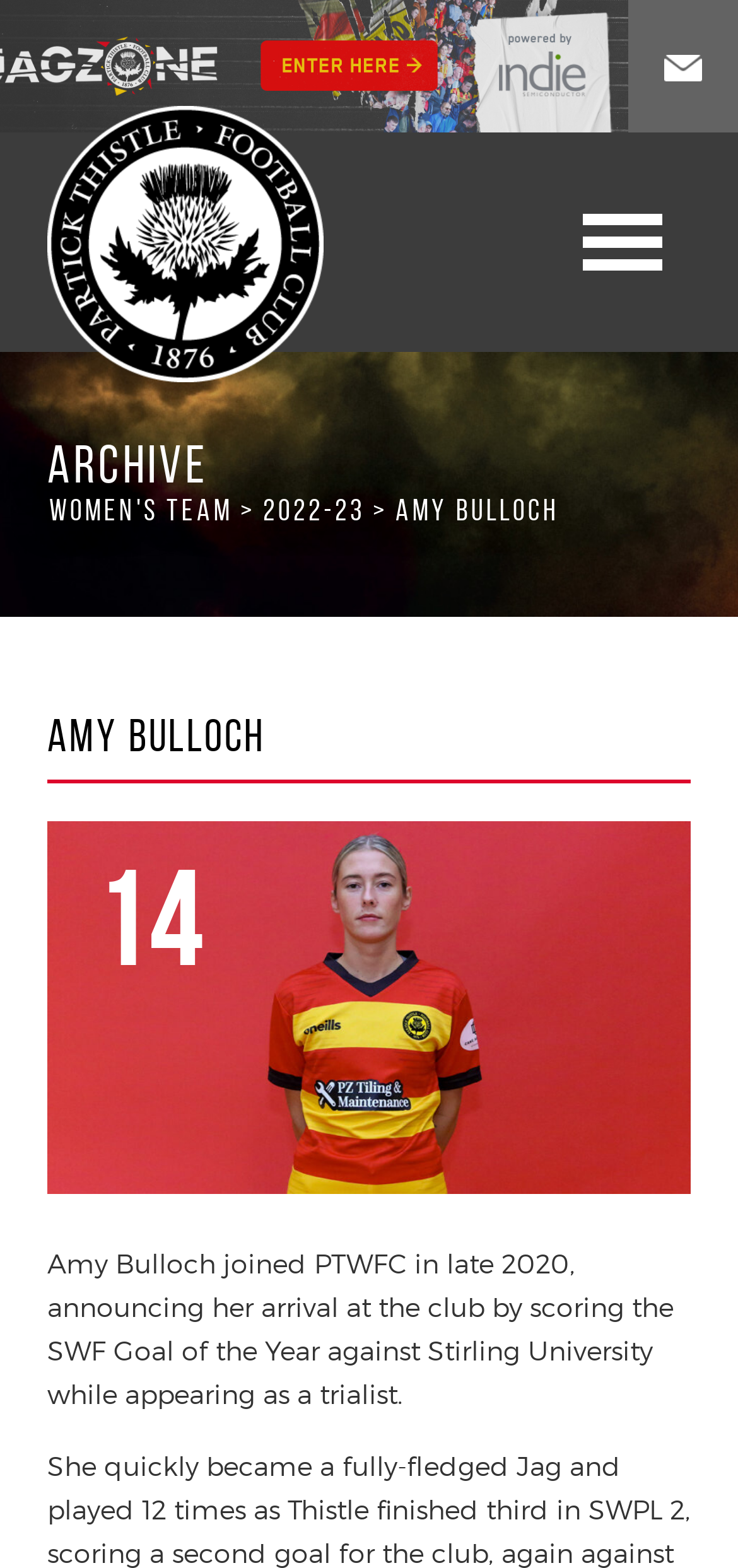What is Amy Bulloch's achievement?
Refer to the image and give a detailed answer to the query.

Based on the webpage content, Amy Bulloch joined PTWFC in late 2020 and achieved the SWF Goal of the Year against Stirling University while appearing as a trialist.